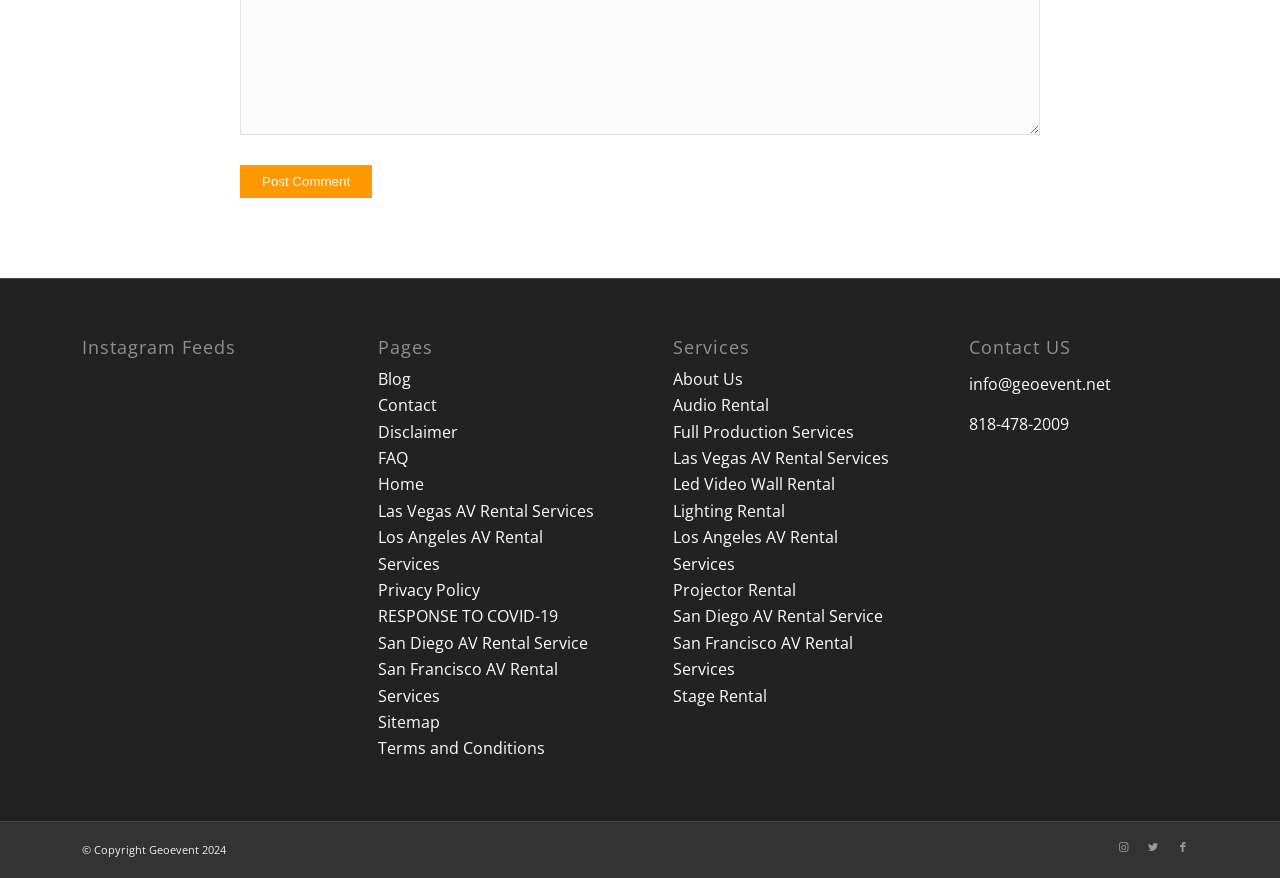What is the name of the blog?
Provide a well-explained and detailed answer to the question.

I found the answer by looking at the links under the 'Pages' heading, which includes a link to the 'Blog'.